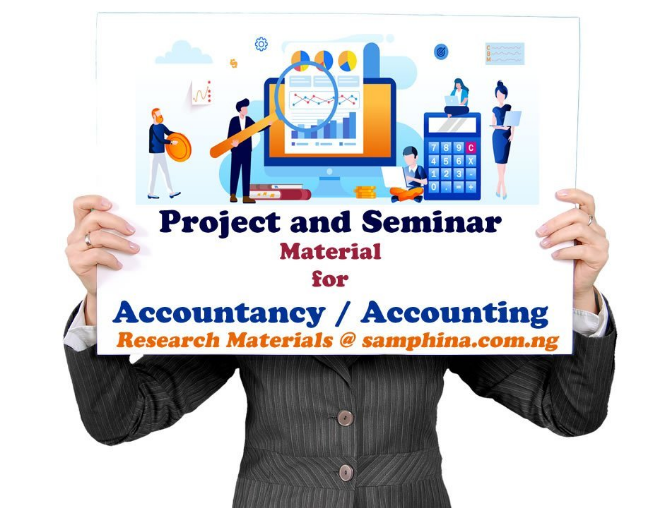Please provide a brief answer to the question using only one word or phrase: 
What is the theme of the design in the image?

Professional educational